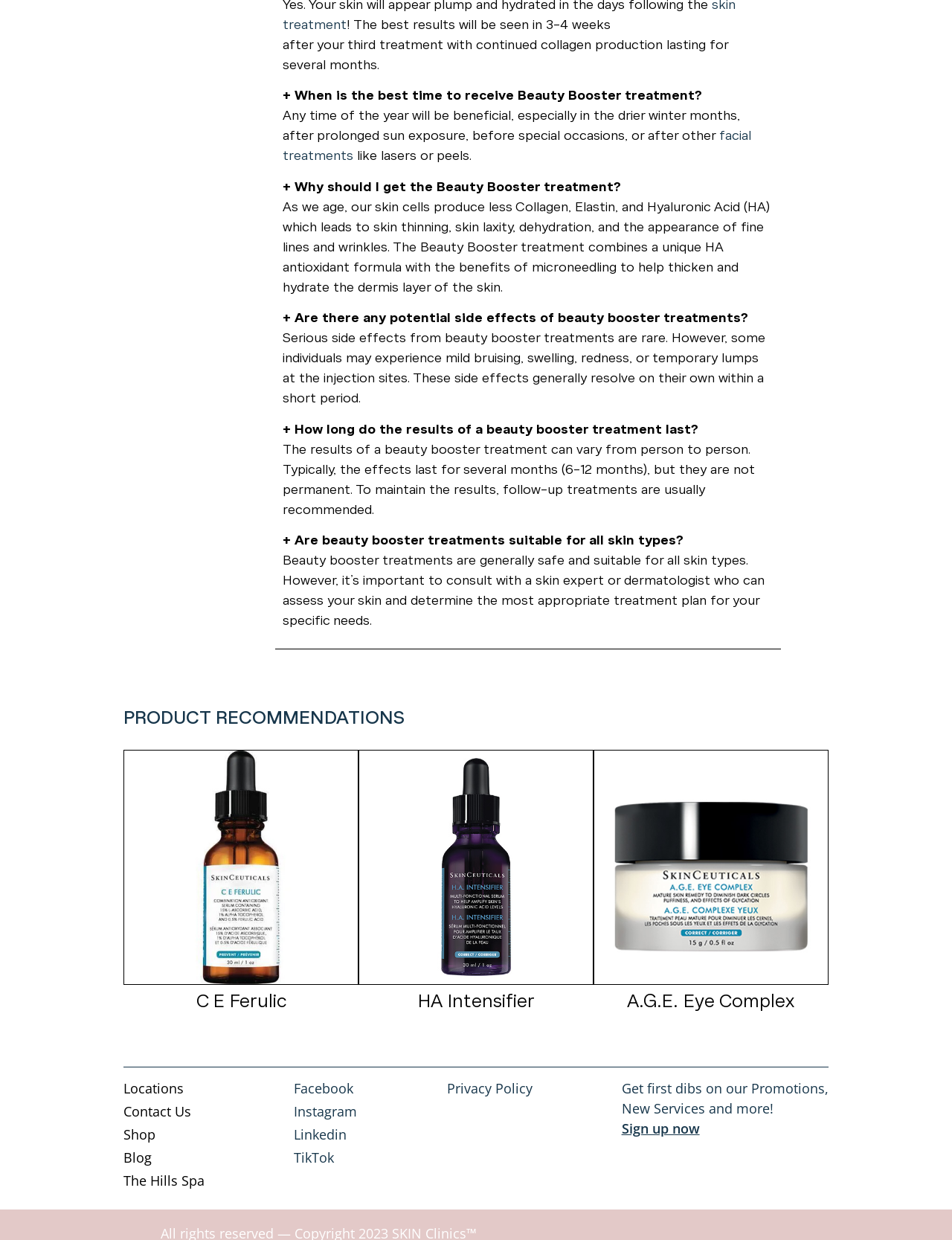Locate the bounding box coordinates of the region to be clicked to comply with the following instruction: "Visit The Hills Spa". The coordinates must be four float numbers between 0 and 1, in the form [left, top, right, bottom].

[0.13, 0.944, 0.215, 0.96]